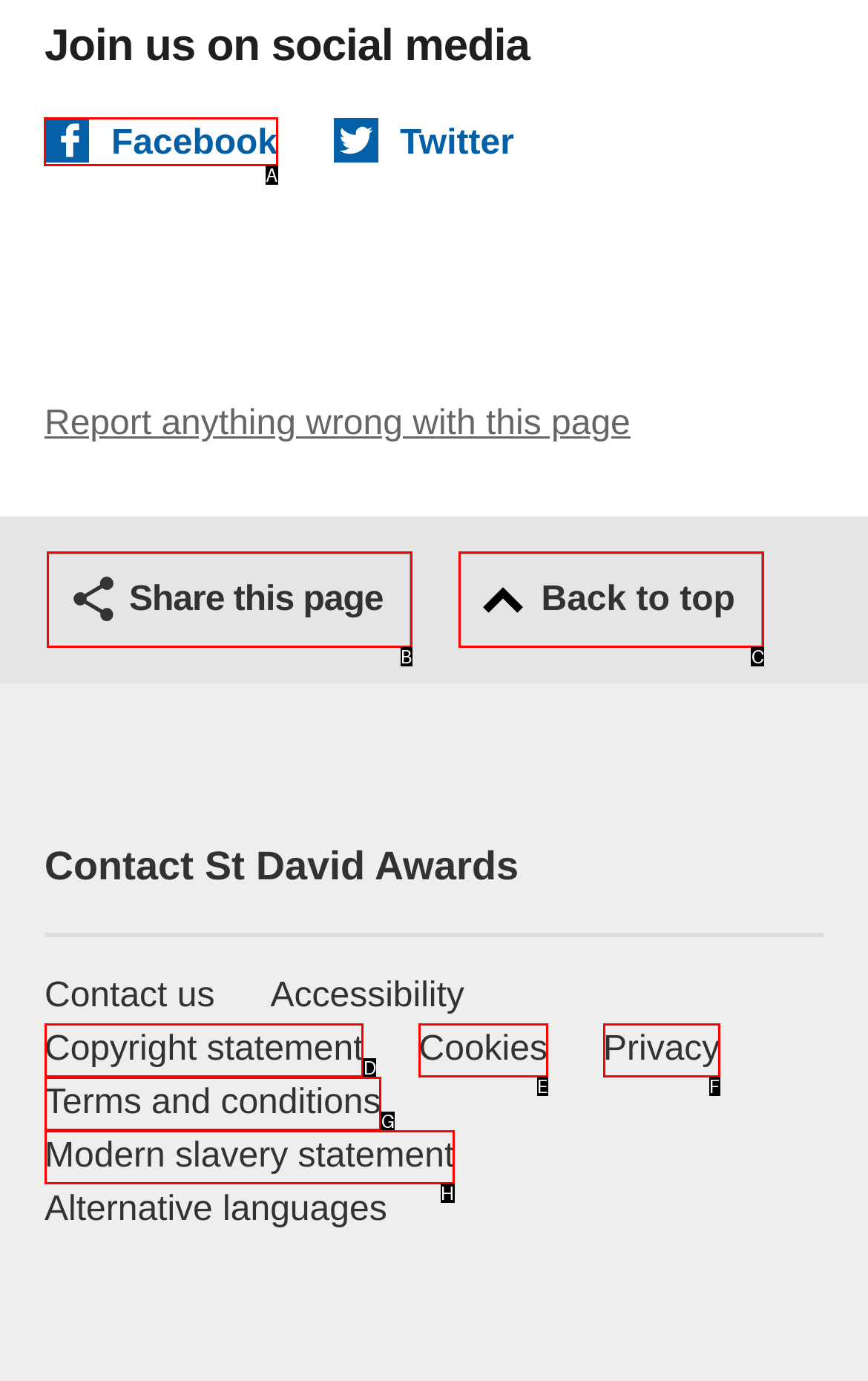Specify which UI element should be clicked to accomplish the task: Connect with Brittany Davies on Facebook. Answer with the letter of the correct choice.

A